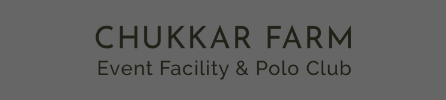Give a short answer using one word or phrase for the question:
What is the purpose of the facility?

Event Facility & Polo Club